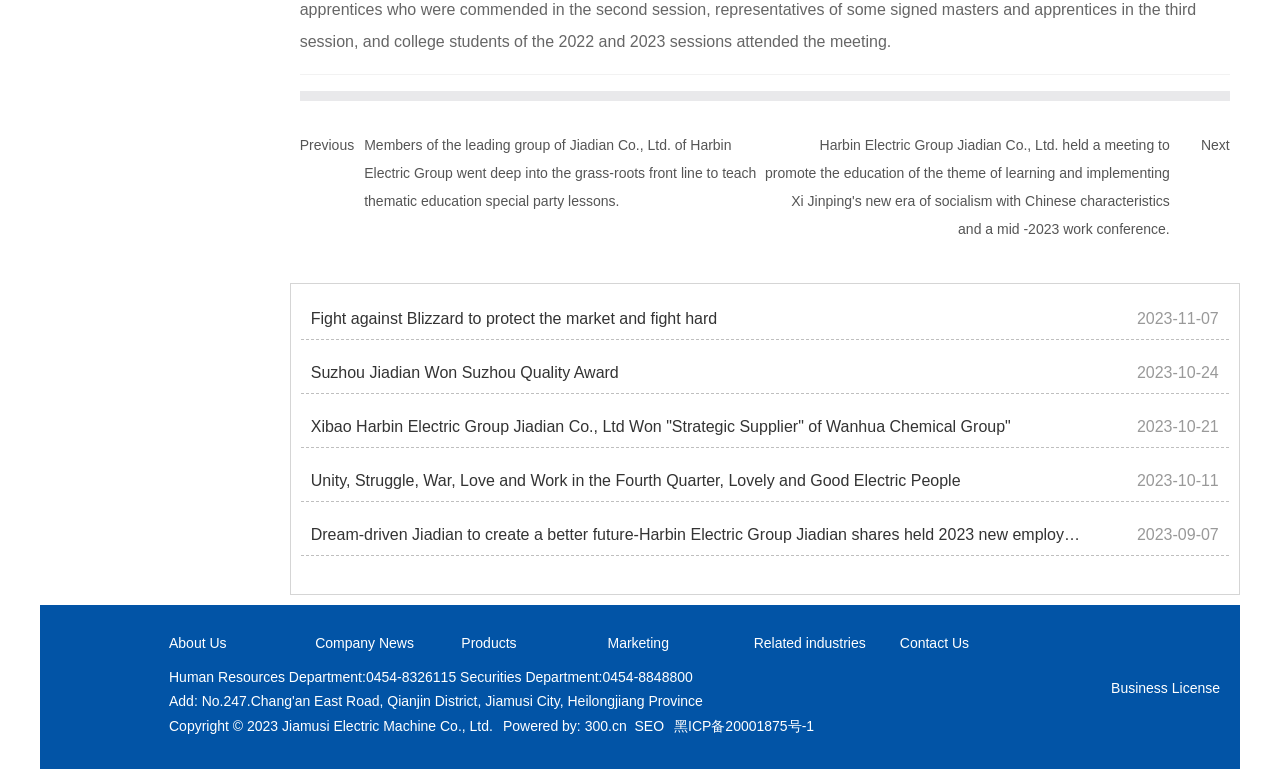Find the bounding box coordinates of the element to click in order to complete this instruction: "Contact the Human Resources Department". The bounding box coordinates must be four float numbers between 0 and 1, denoted as [left, top, right, bottom].

[0.286, 0.869, 0.359, 0.89]